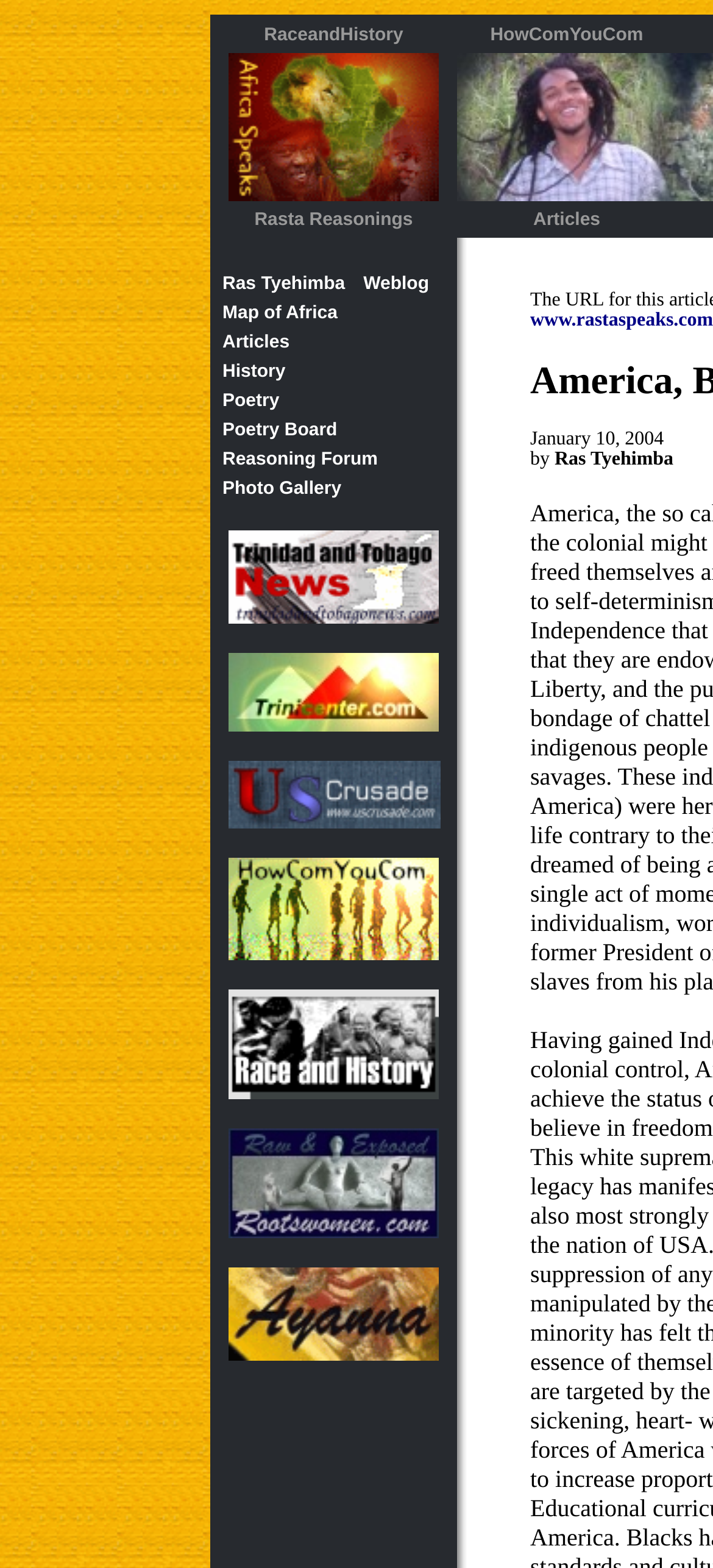Generate a thorough caption that explains the contents of the webpage.

The webpage appears to be a personal blog or website with a focus on African diasporic issues, history, and culture. At the top, there are four main navigation links: "RaceandHistory", "HowComYouCom", "Africa Speaks", and "Rasta Reasonings". Below these links, there are several sections with various links and images.

On the left side, there is a section with links to different categories, including "Articles", "Ras Tyehimba", "Weblog", "Map of Africa", "History", "Poetry", "Poetry Board", "Reasoning Forum", and "Photo Gallery". These links are arranged vertically, with some empty space between them.

On the right side, there is a section with links to external websites, including "Trinidad and Tobago News", "Trinicenter.com", "USCrusade.com", "howcomyoucom.com", "Race and History.com", "RootsWomen.com", and "Ayanna". Each of these links has a corresponding image next to it.

At the bottom of the page, there is a section with a date, "January 10, 2004", and the author's name, "Ras Tyehimba". The overall layout is dense, with many links and images packed into a relatively small space.